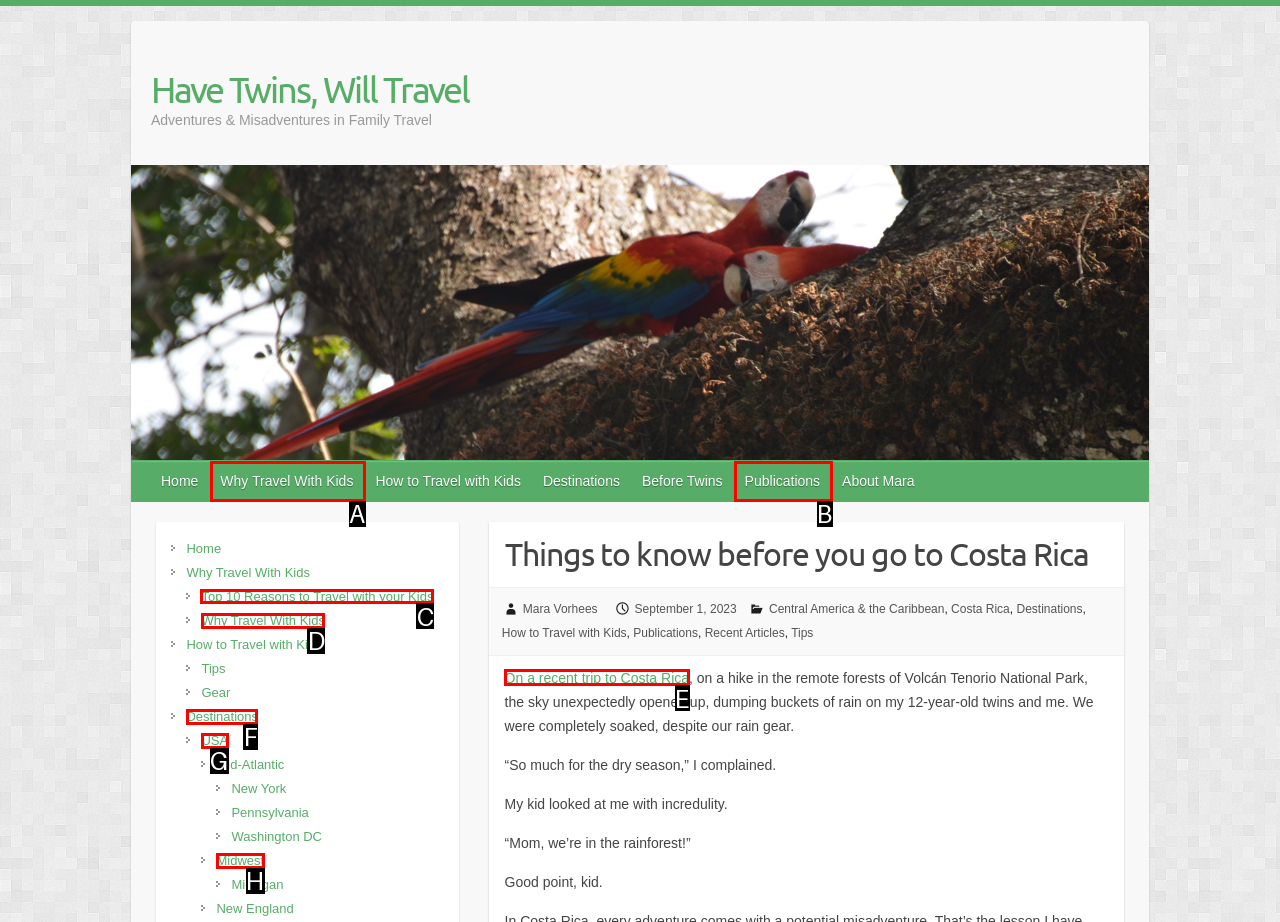To execute the task: Check out the 'Top 10 Reasons to Travel with your Kids', which one of the highlighted HTML elements should be clicked? Answer with the option's letter from the choices provided.

C